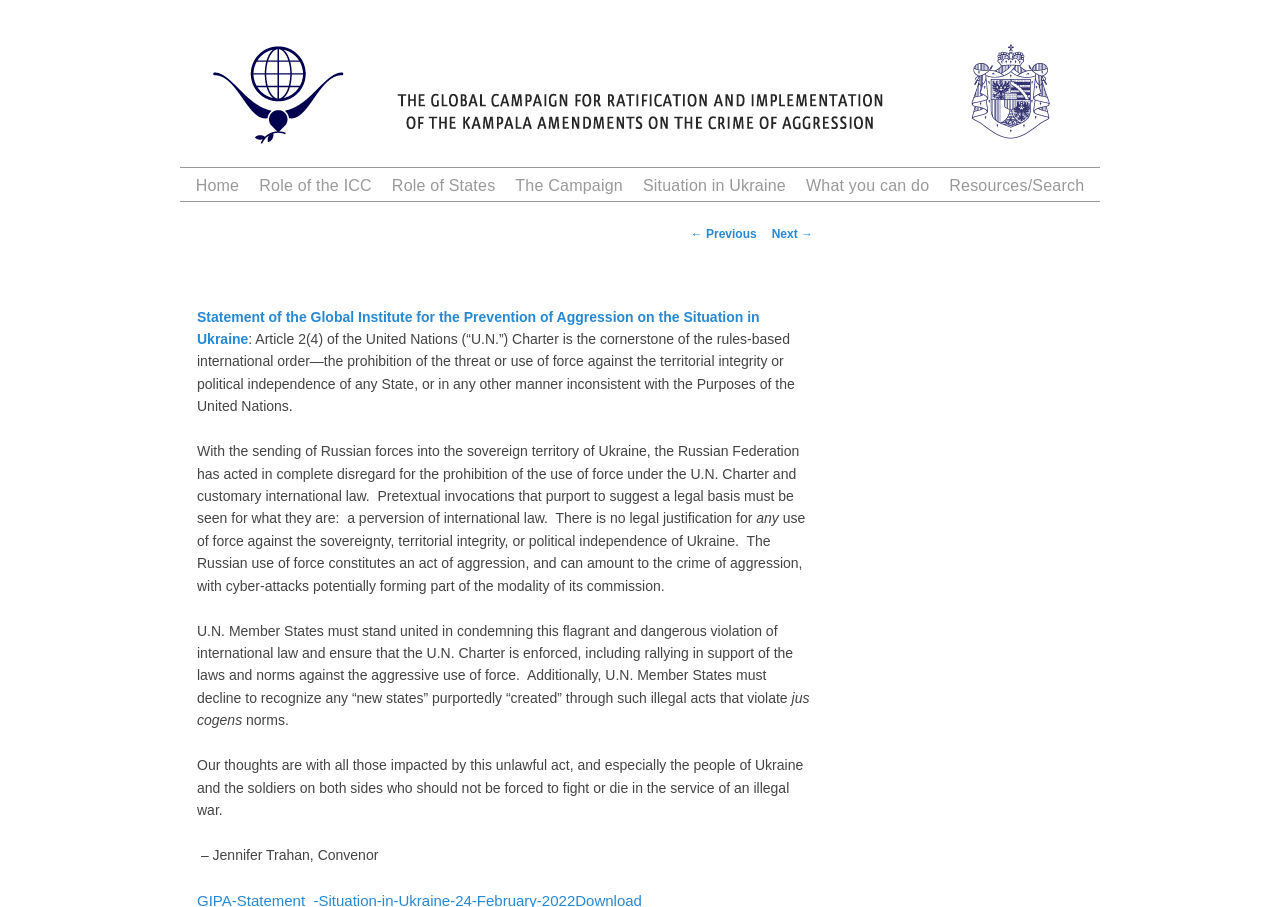Determine the bounding box for the UI element that matches this description: "America’s Crisis of Maturity".

None